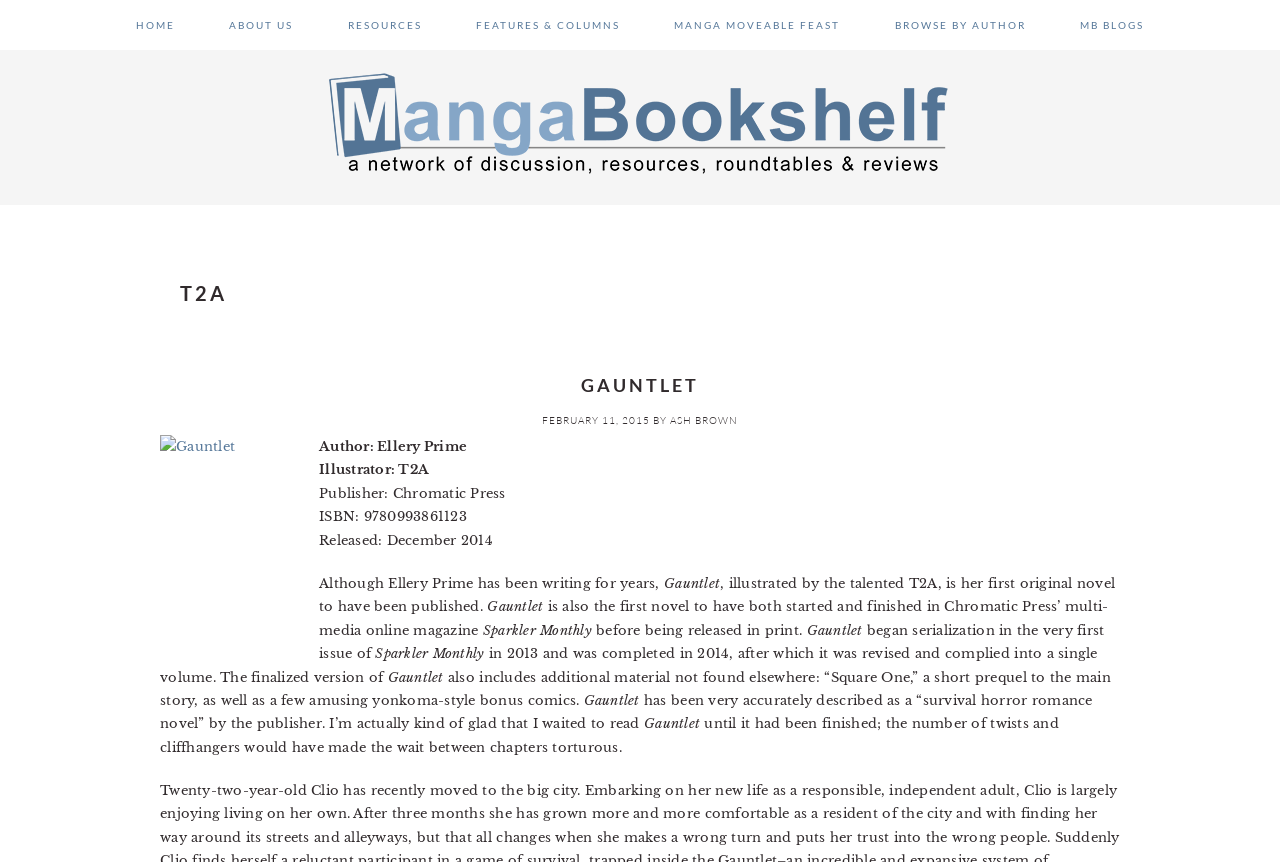Please find the bounding box for the UI element described by: "Ash Brown".

[0.523, 0.48, 0.577, 0.495]